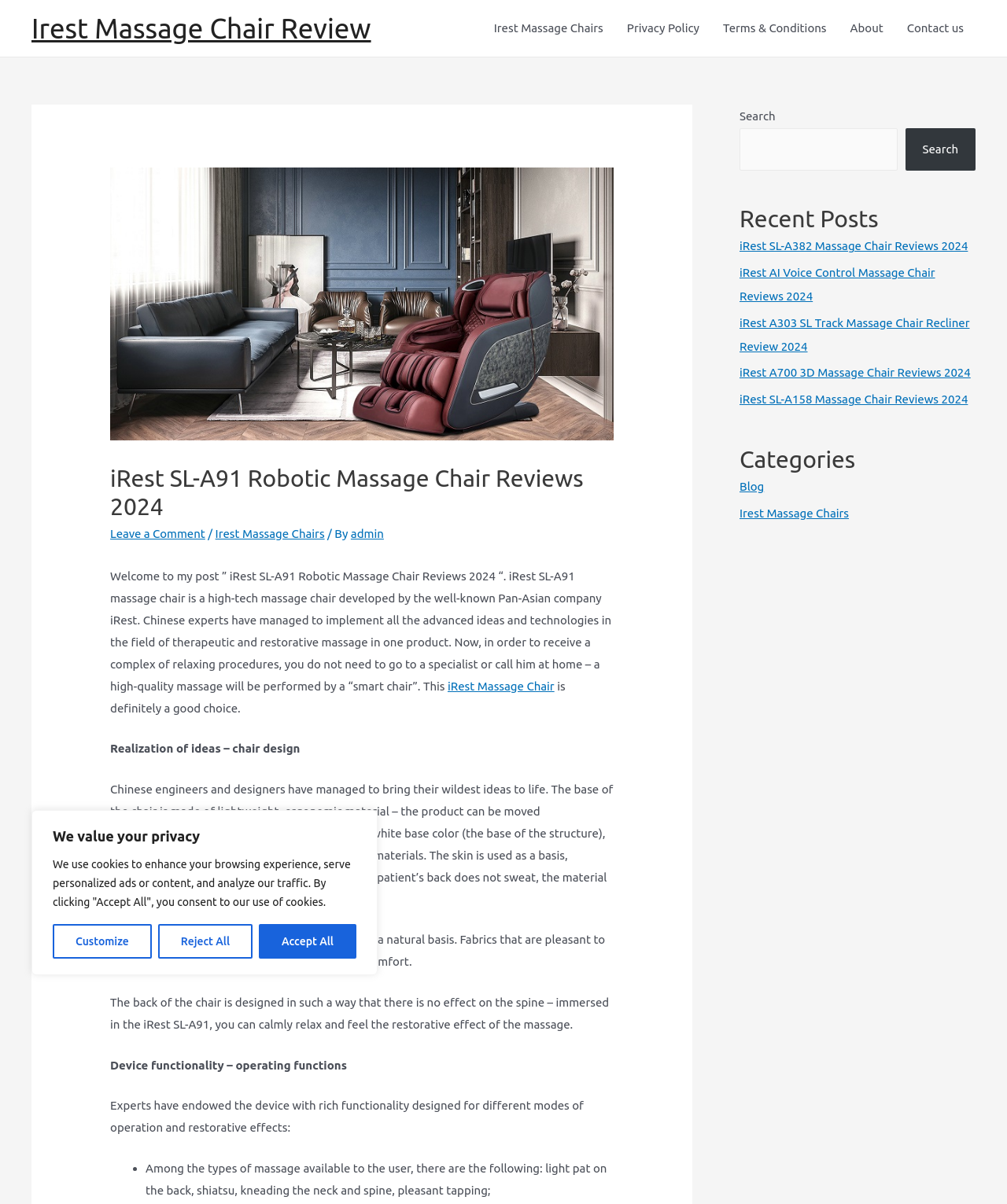Could you locate the bounding box coordinates for the section that should be clicked to accomplish this task: "Visit the 'Irest Massage Chairs' category".

[0.734, 0.42, 0.843, 0.432]